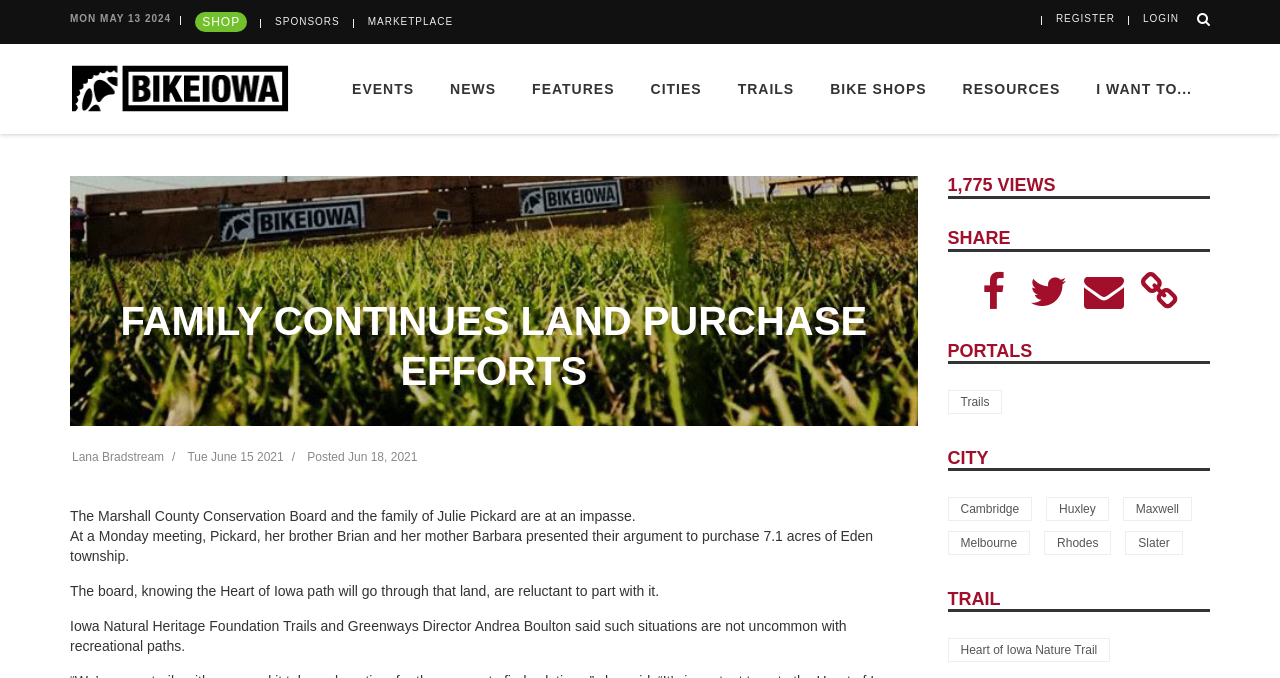Determine the main heading text of the webpage.

FAMILY CONTINUES LAND PURCHASE EFFORTS